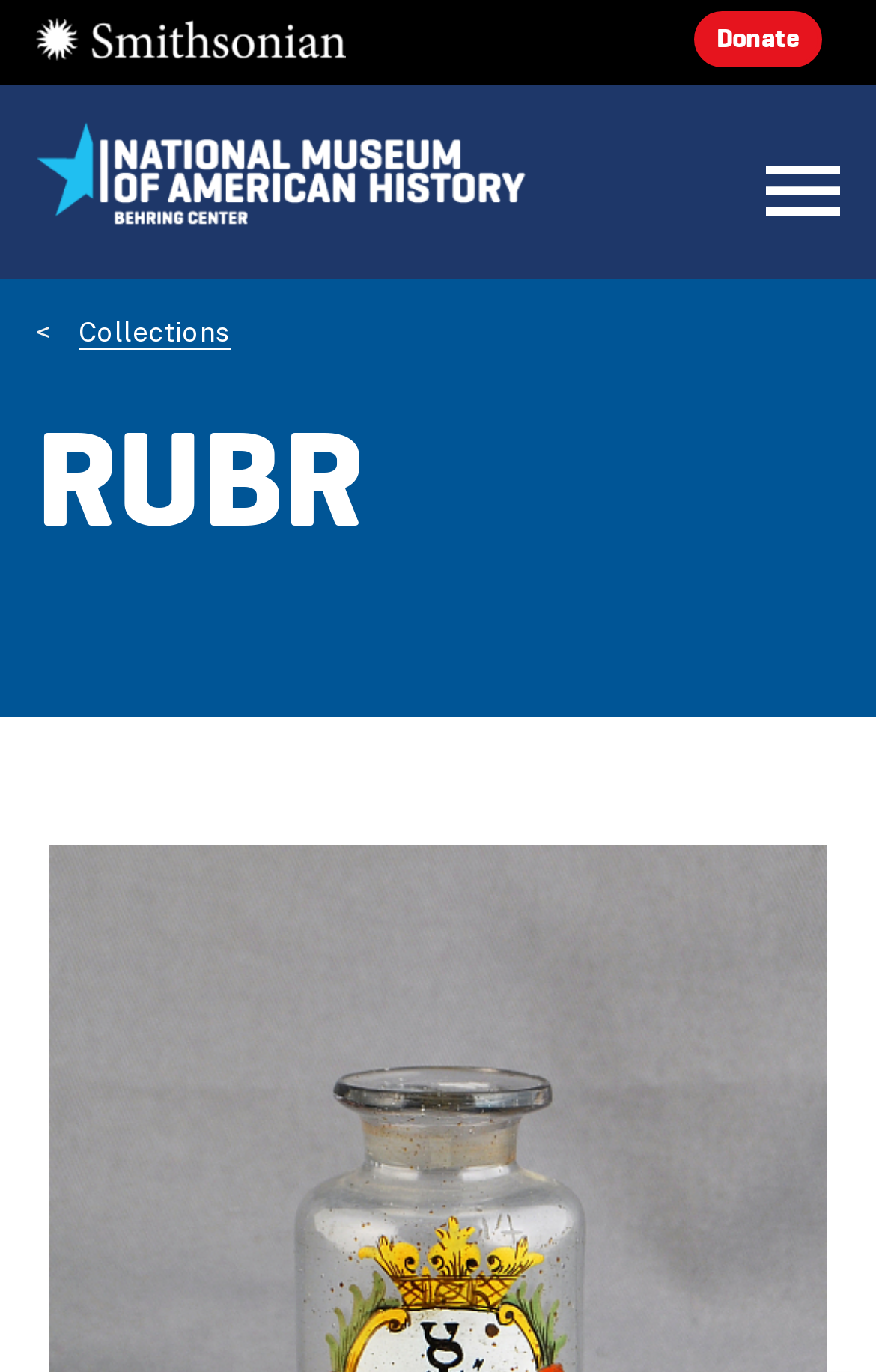What is the text of the second heading on the page? Analyze the screenshot and reply with just one word or a short phrase.

RUBR